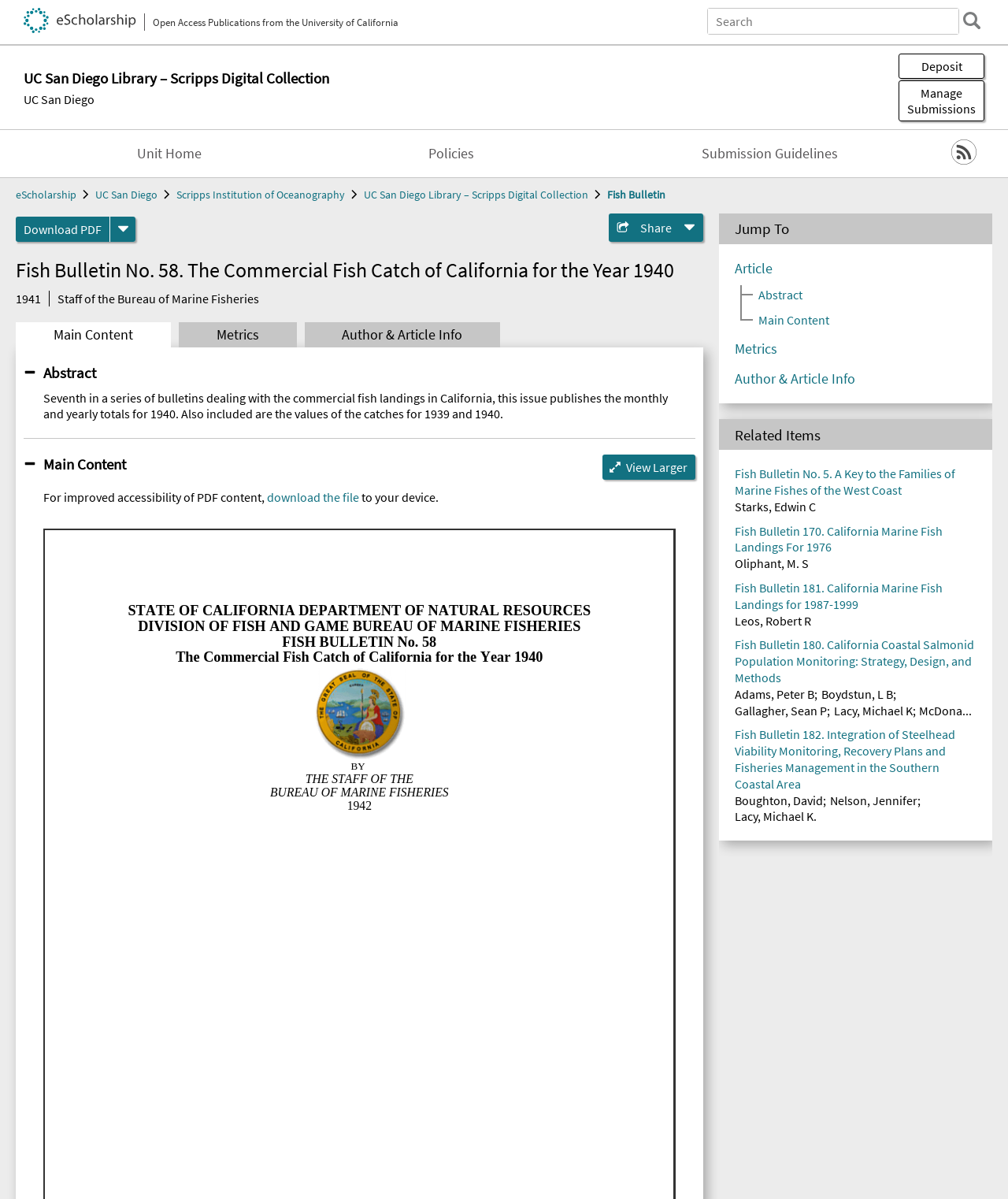Please find the bounding box coordinates of the clickable region needed to complete the following instruction: "View Larger". The bounding box coordinates must consist of four float numbers between 0 and 1, i.e., [left, top, right, bottom].

[0.598, 0.379, 0.69, 0.4]